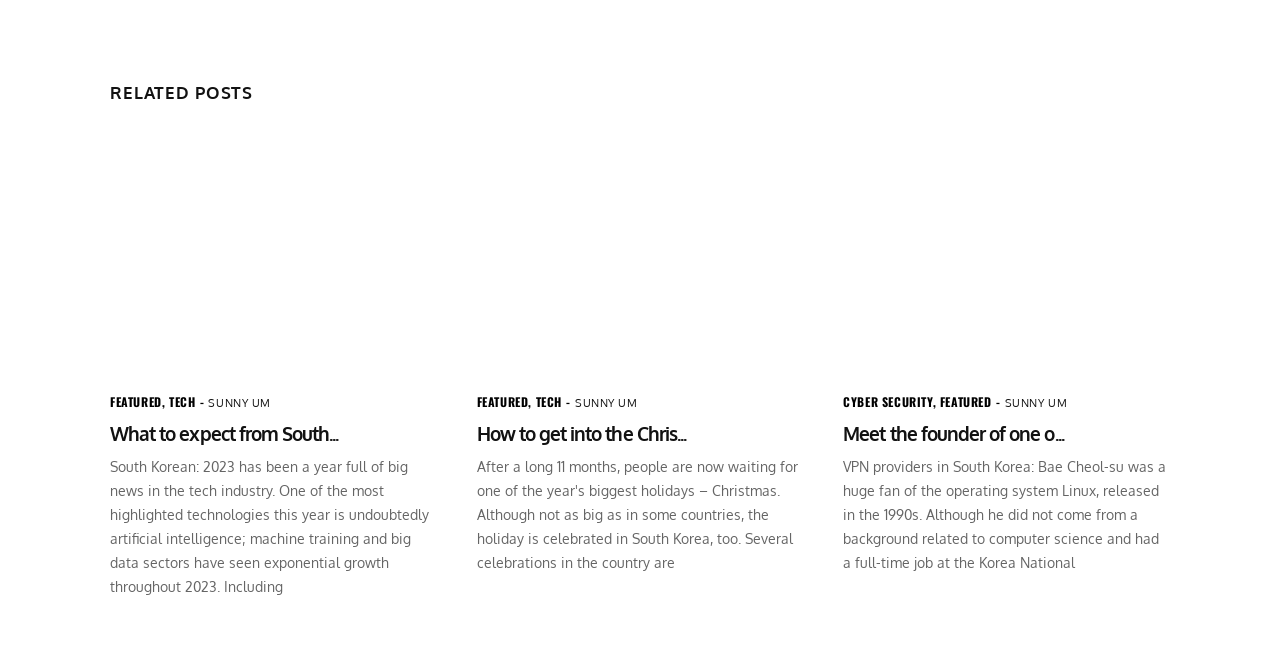Identify the bounding box of the HTML element described as: "What to expect from South...".

[0.086, 0.643, 0.264, 0.68]